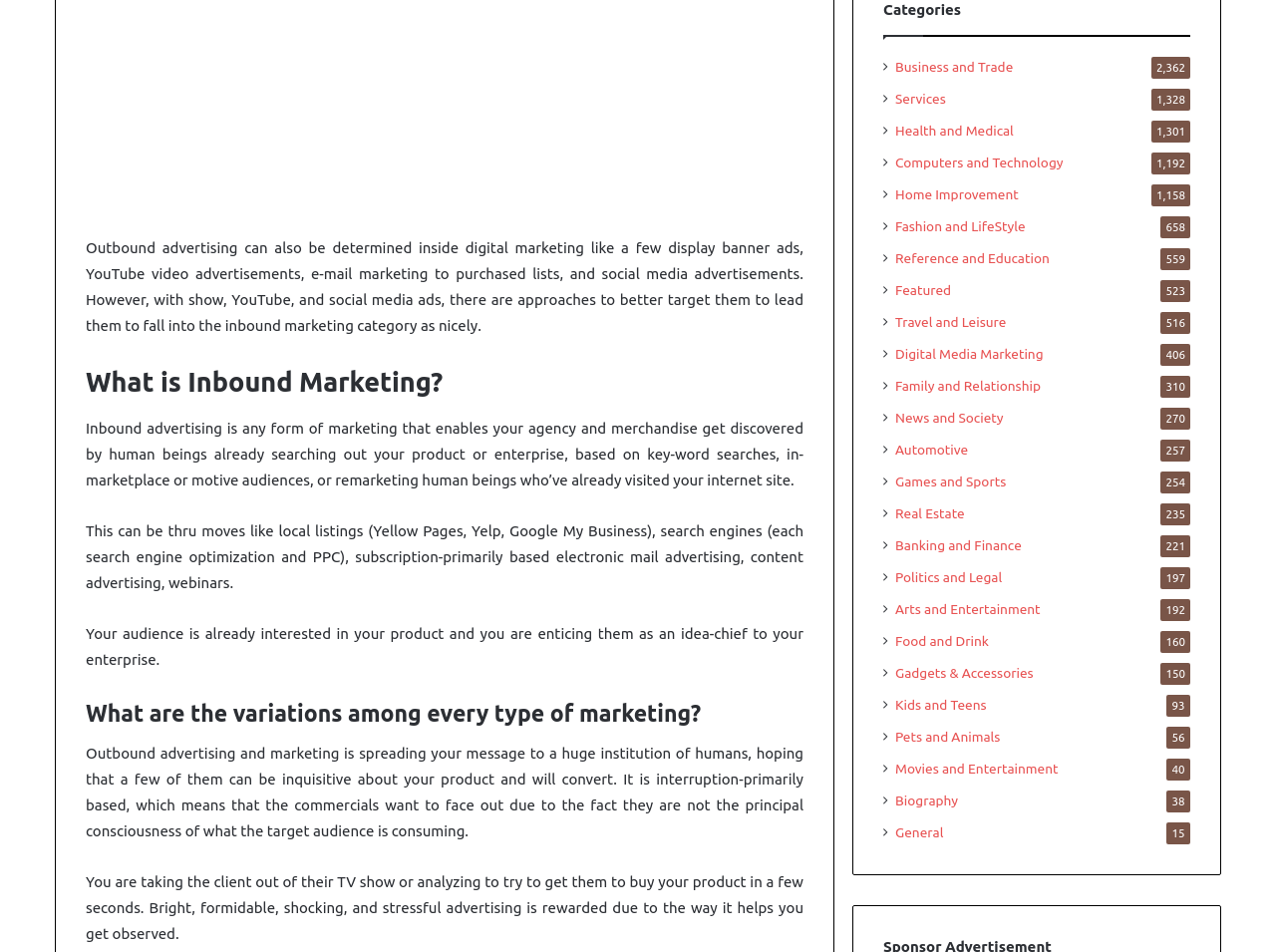Identify the bounding box coordinates of the section that should be clicked to achieve the task described: "Click on 'Featured'".

[0.702, 0.294, 0.745, 0.316]